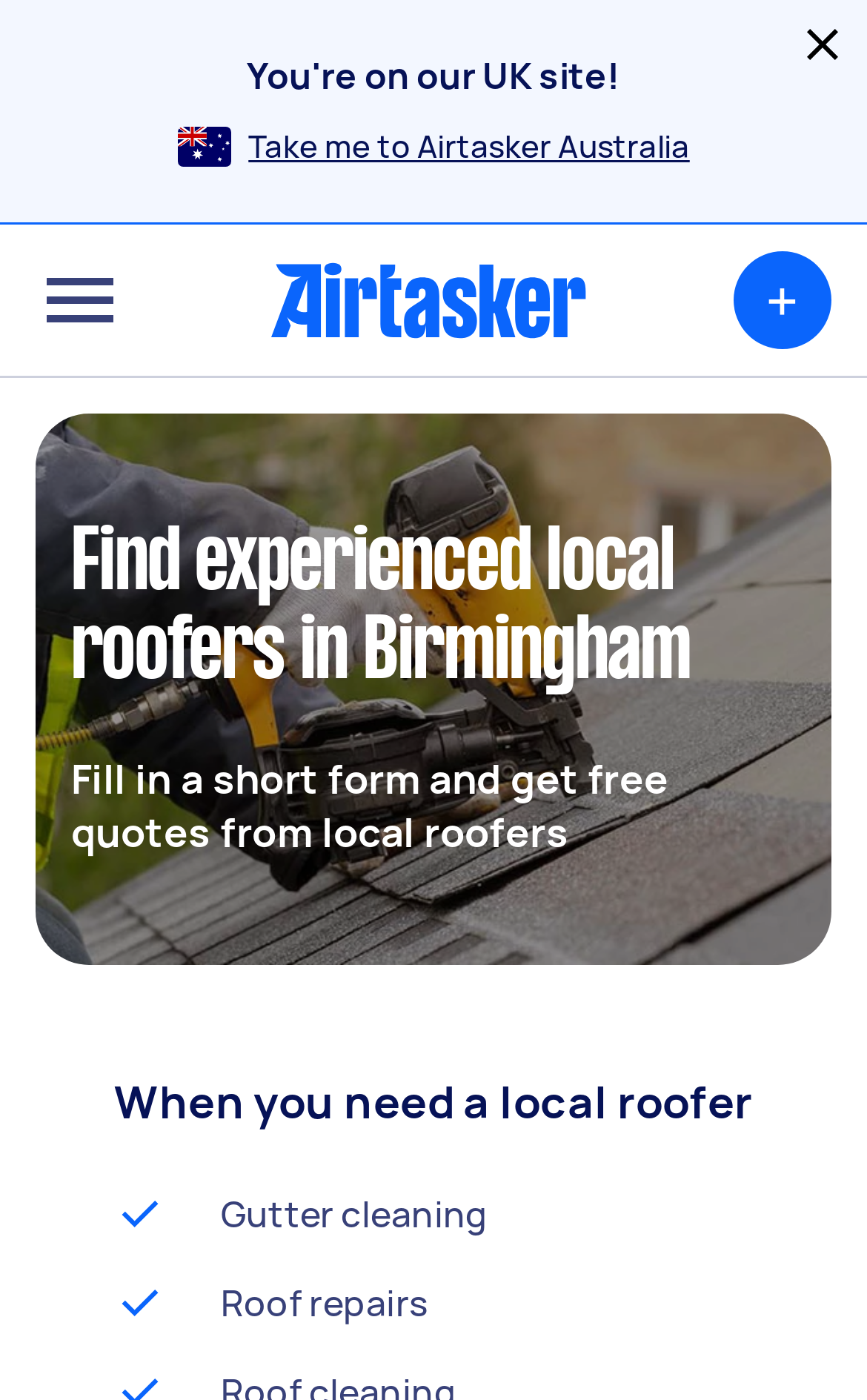Elaborate on the information and visuals displayed on the webpage.

The webpage is about finding local roofers in Birmingham on Airtasker UK. At the top left, there is a link to switch to Airtasker Australia, accompanied by a small image. On the top right, there is a close button with an image inside. Below the close button, there is an open menu button. 

To the right of the open menu button, there are three links: "Homepage", "Post a task", and a button with a "+" sign. The "Homepage" link has an image inside. The "Post a task" link has a "+" sign inside.

Below these links, there is a large image showcasing a roofing project with workers installing shingles on a house under a clear blue sky. 

Under the image, there is a heading that reads "Find experienced local roofers in Birmingham". Below the heading, there is a paragraph of text that explains how to get free quotes from local roofers by filling in a short form.

Further down, there is another heading that reads "When you need a local roofer". Below this heading, there are two small images and two lines of text: "Gutter cleaning" and "Roof repairs".